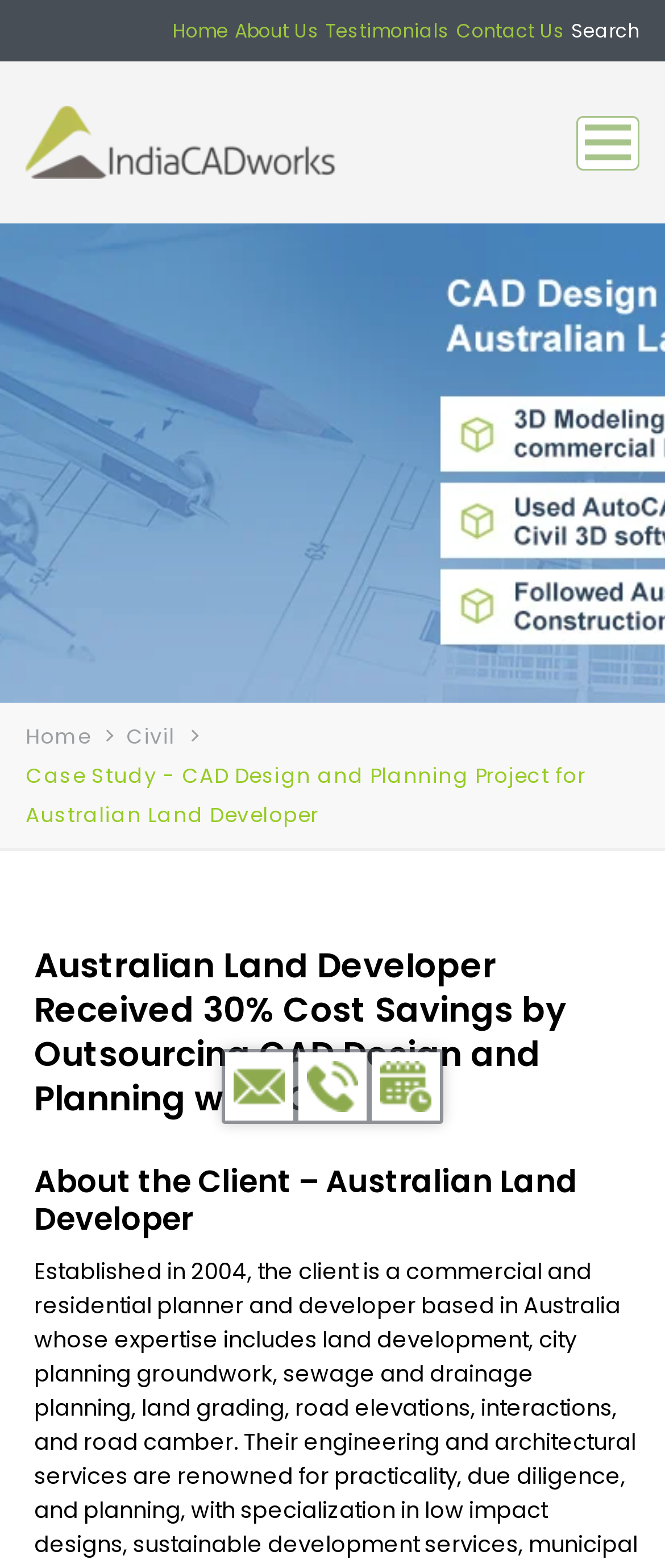Pinpoint the bounding box coordinates of the clickable element needed to complete the instruction: "go to home page". The coordinates should be provided as four float numbers between 0 and 1: [left, top, right, bottom].

[0.259, 0.011, 0.344, 0.028]